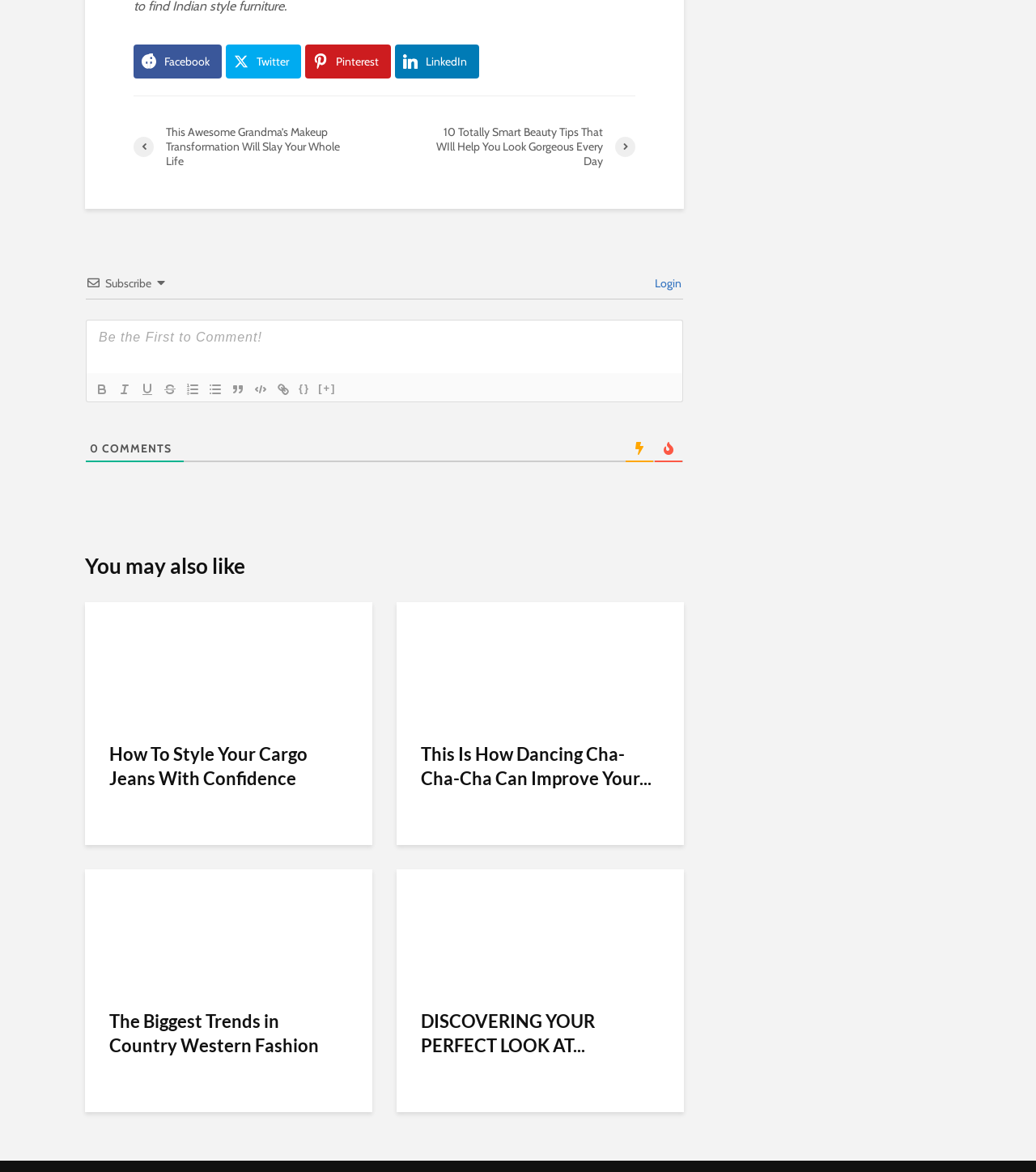Using the webpage screenshot, locate the HTML element that fits the following description and provide its bounding box: "oceanofgames".

None